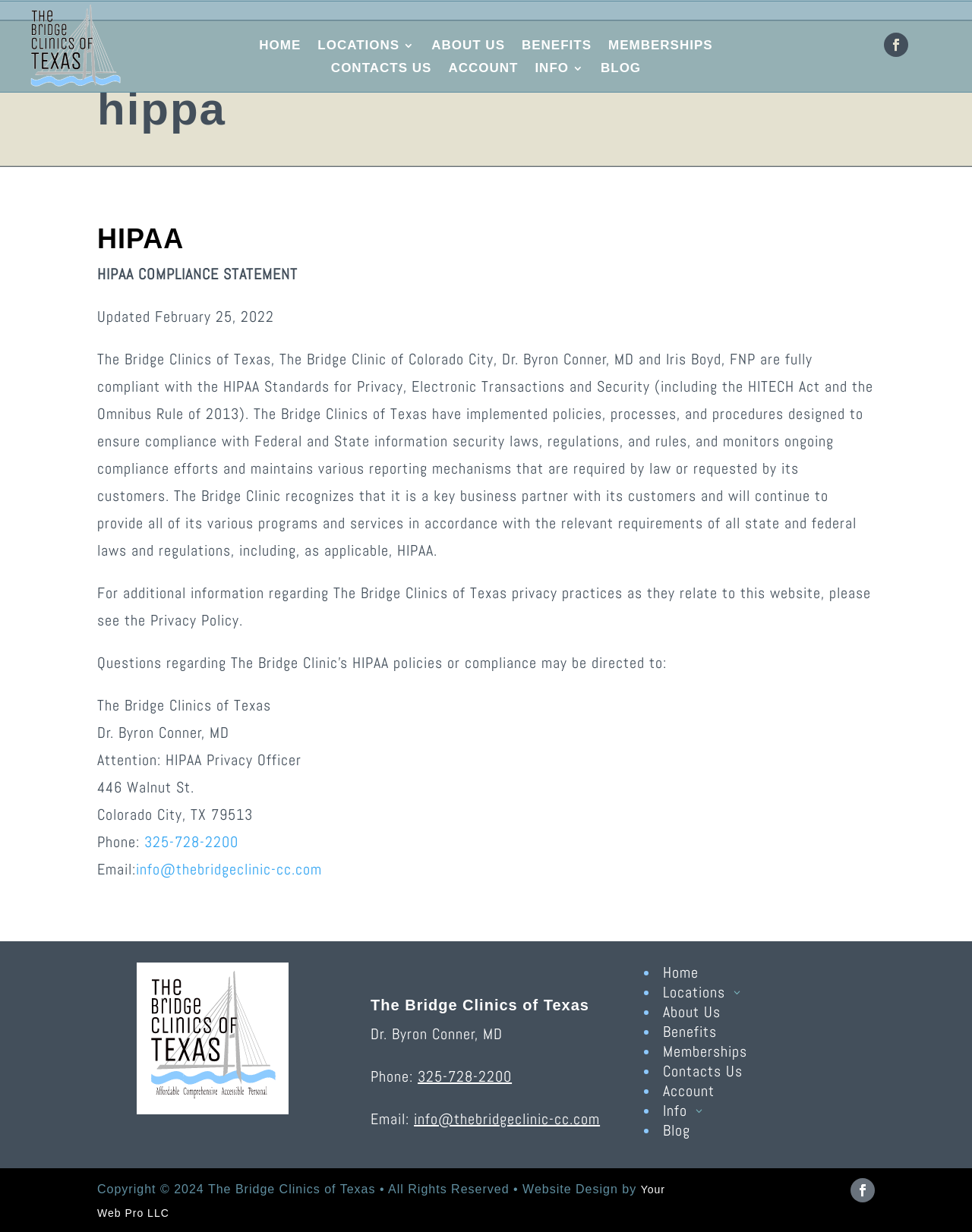What is the phone number of the clinic?
By examining the image, provide a one-word or phrase answer.

325-728-2200